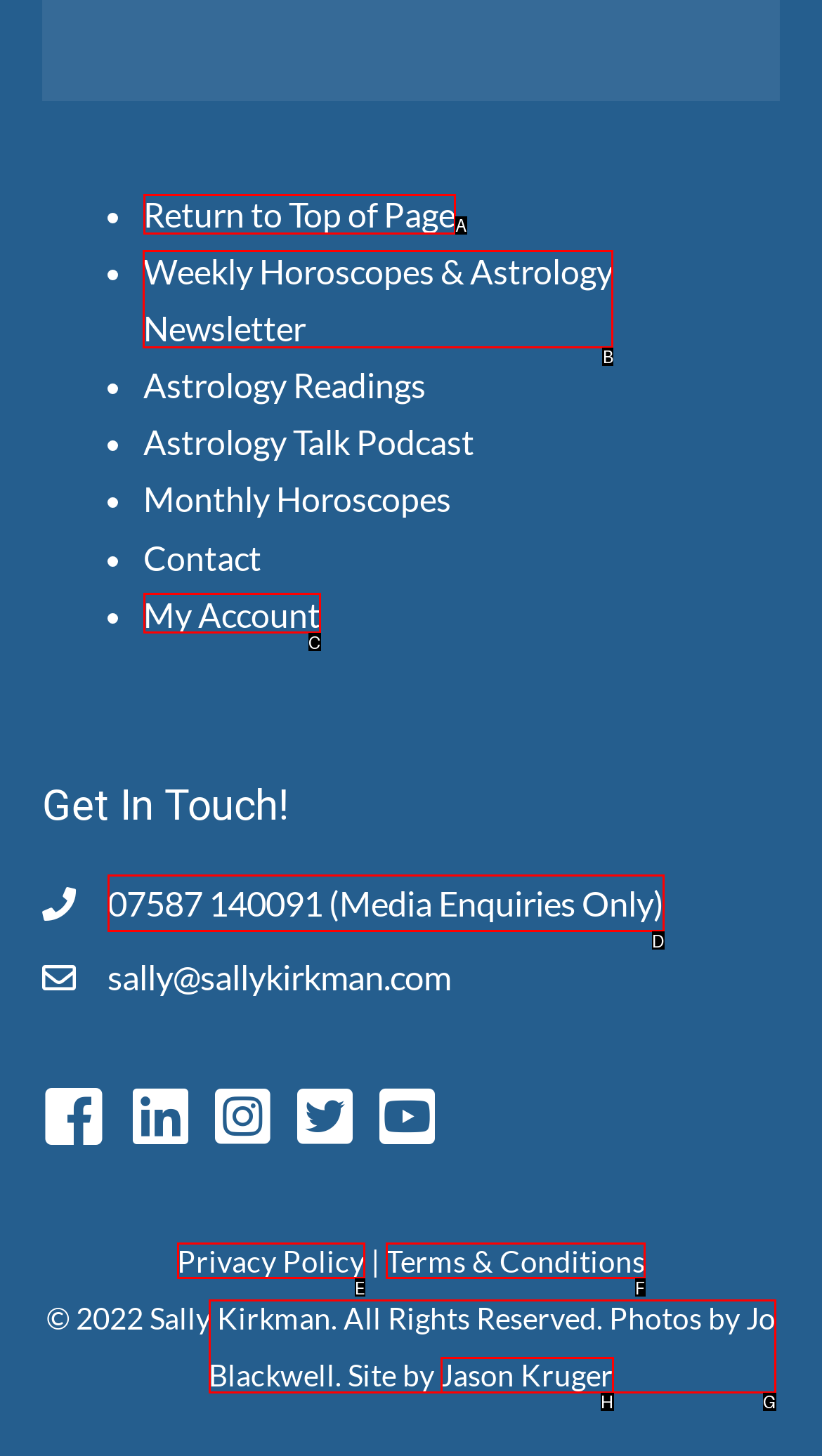Determine the appropriate lettered choice for the task: Get weekly horoscopes and astrology newsletter. Reply with the correct letter.

B